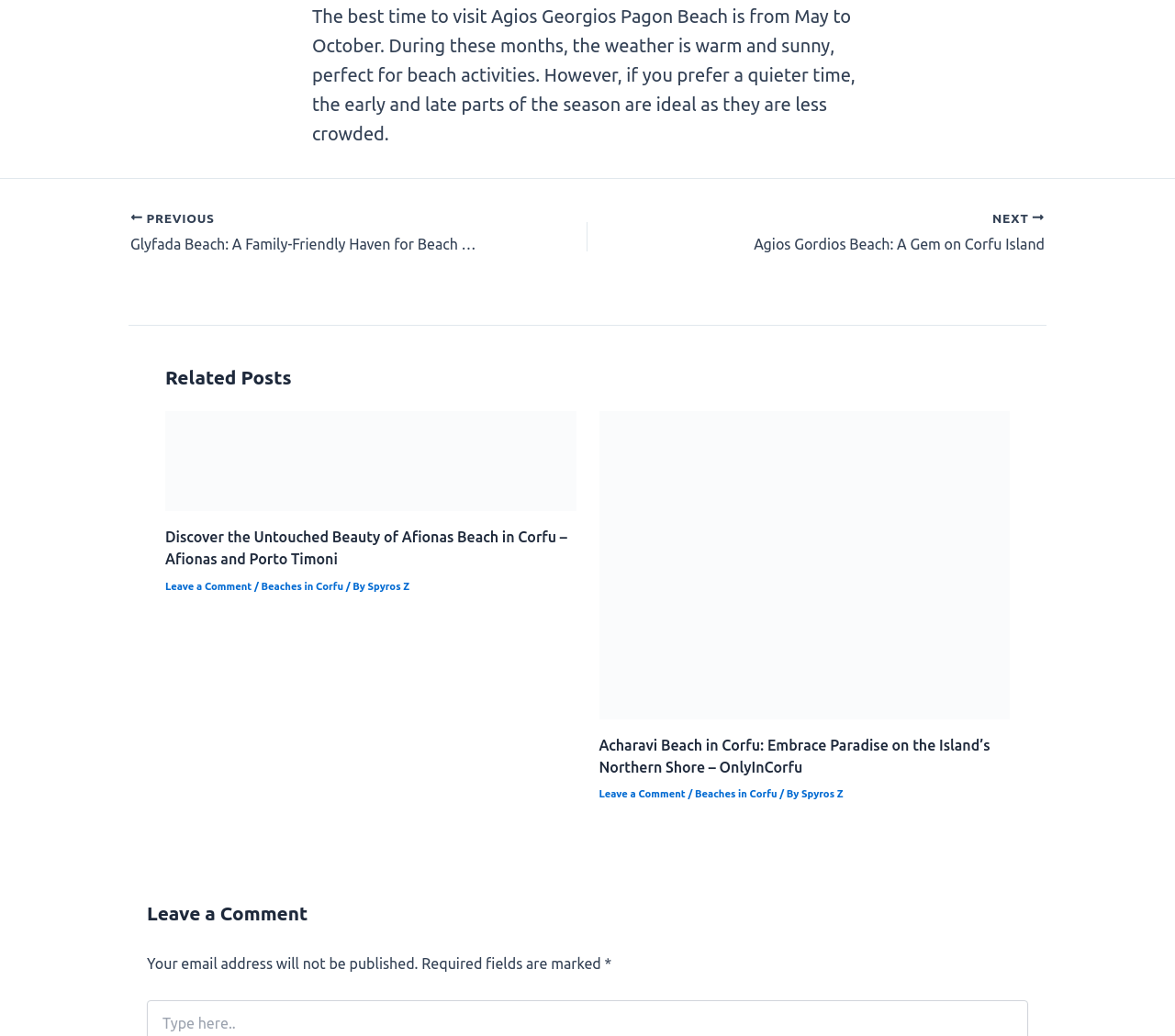What is required to be filled in when leaving a comment?
Please provide a single word or phrase as the answer based on the screenshot.

Email address and other fields